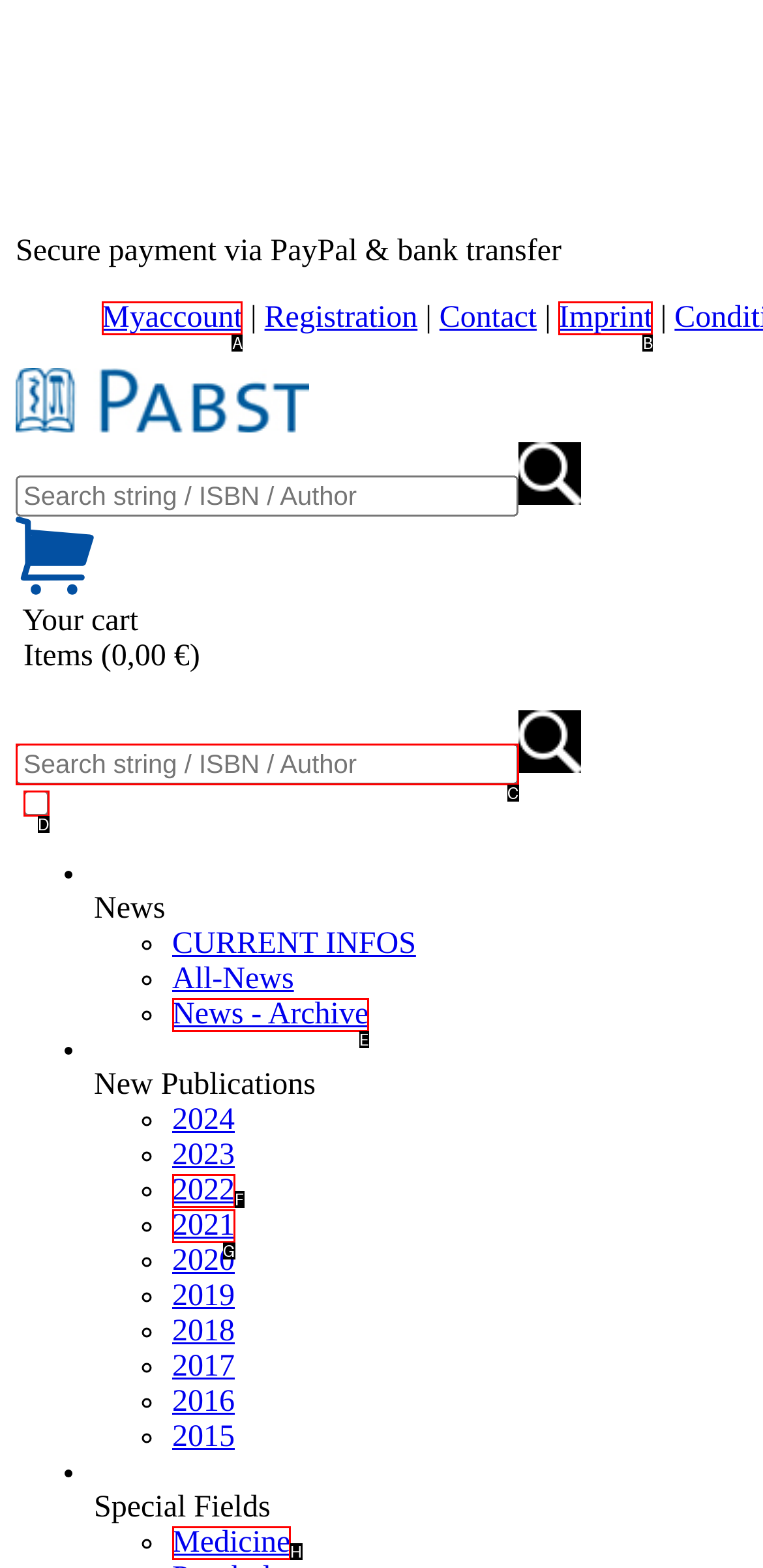Match the following description to a UI element: Medicine
Provide the letter of the matching option directly.

H